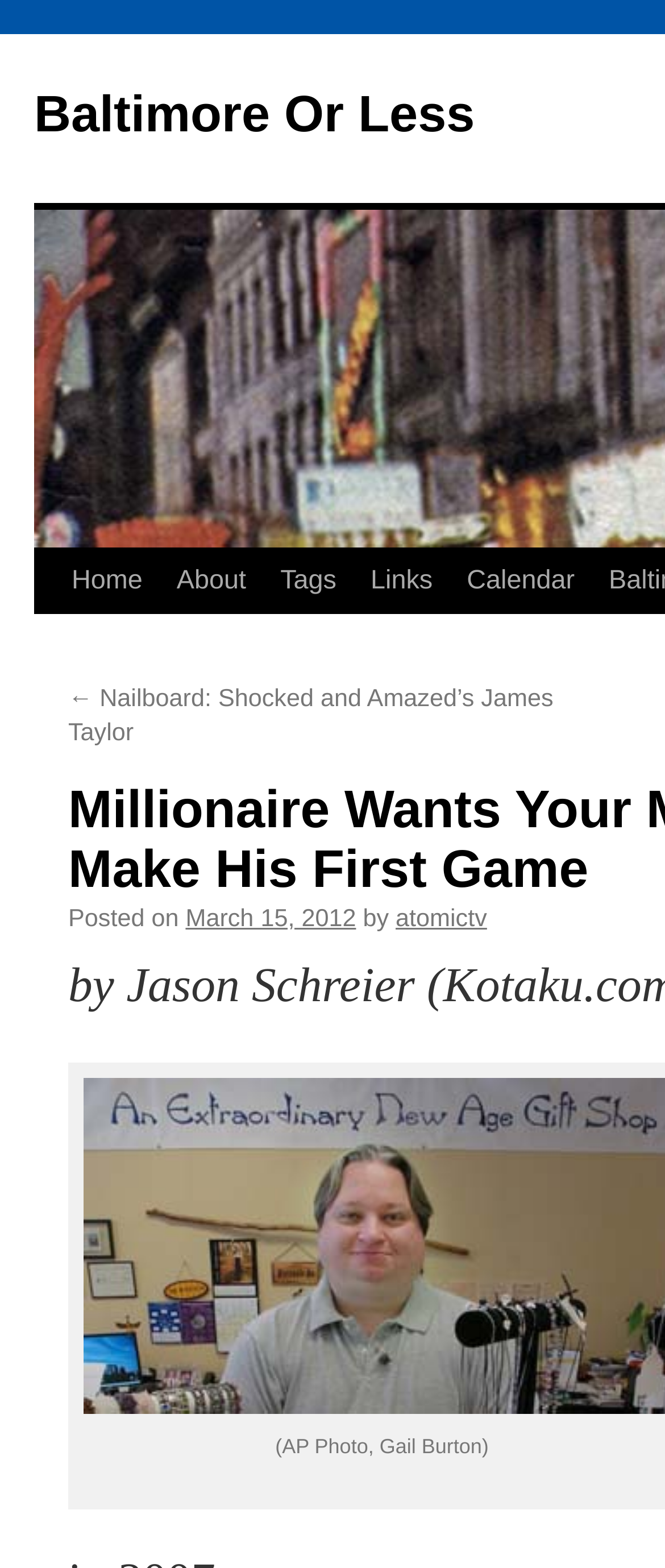Locate the UI element described by March 15, 2012 and provide its bounding box coordinates. Use the format (top-left x, top-left y, bottom-right x, bottom-right y) with all values as floating point numbers between 0 and 1.

[0.279, 0.619, 0.535, 0.636]